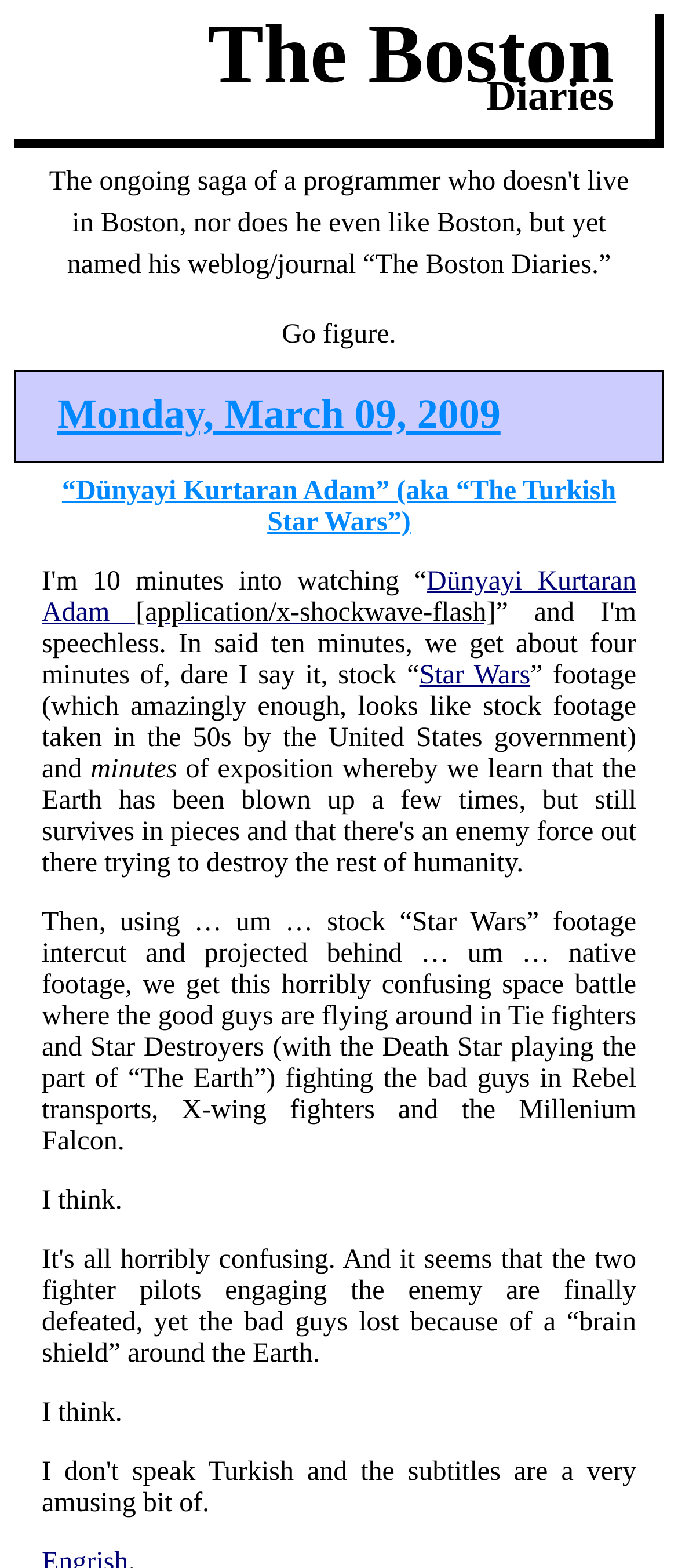Respond with a single word or phrase to the following question: What is the name of the spaceship mentioned in the text?

Millenium Falcon